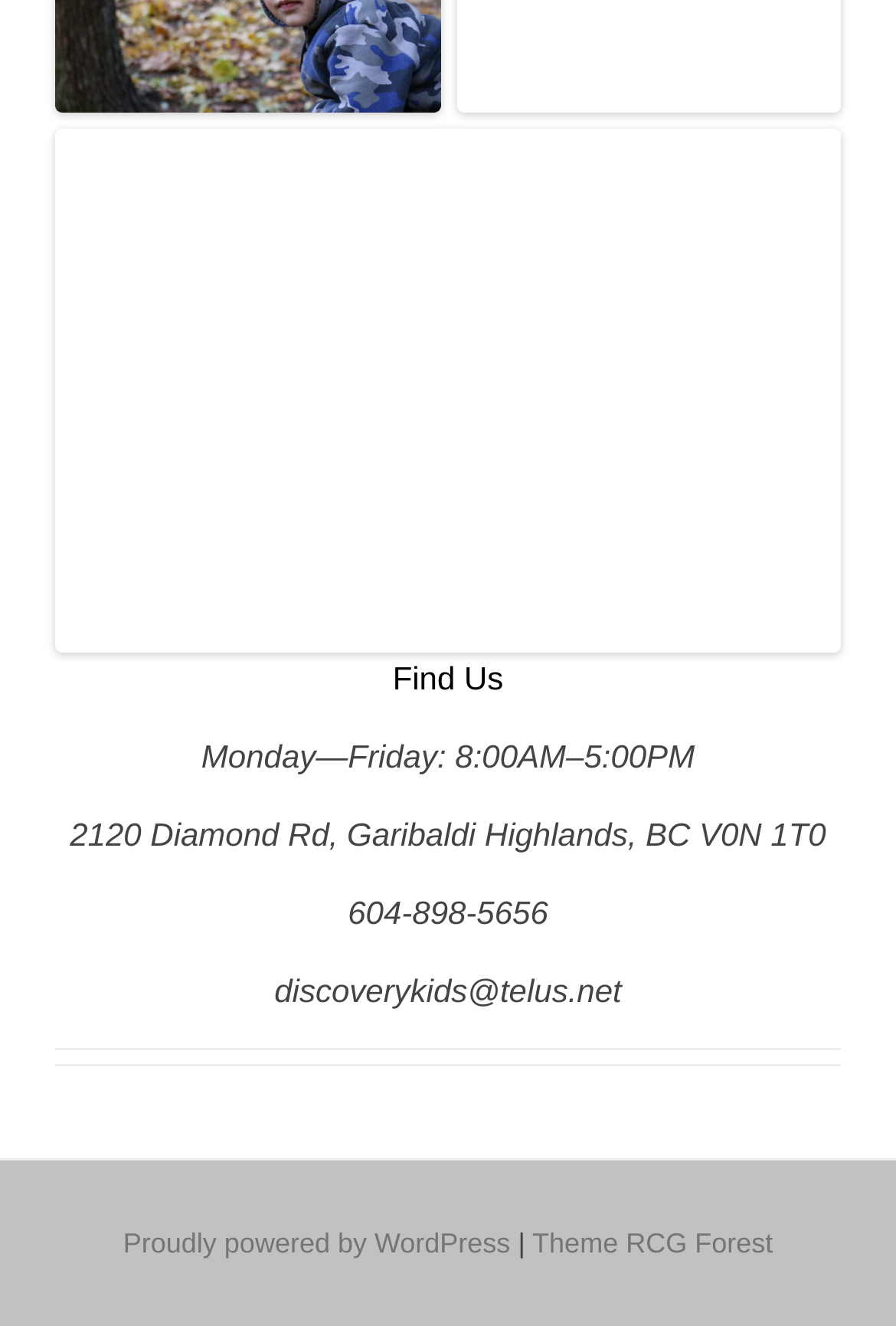What is the address?
Refer to the image and respond with a one-word or short-phrase answer.

2120 Diamond Rd, Garibaldi Highlands, BC V0N 1T0